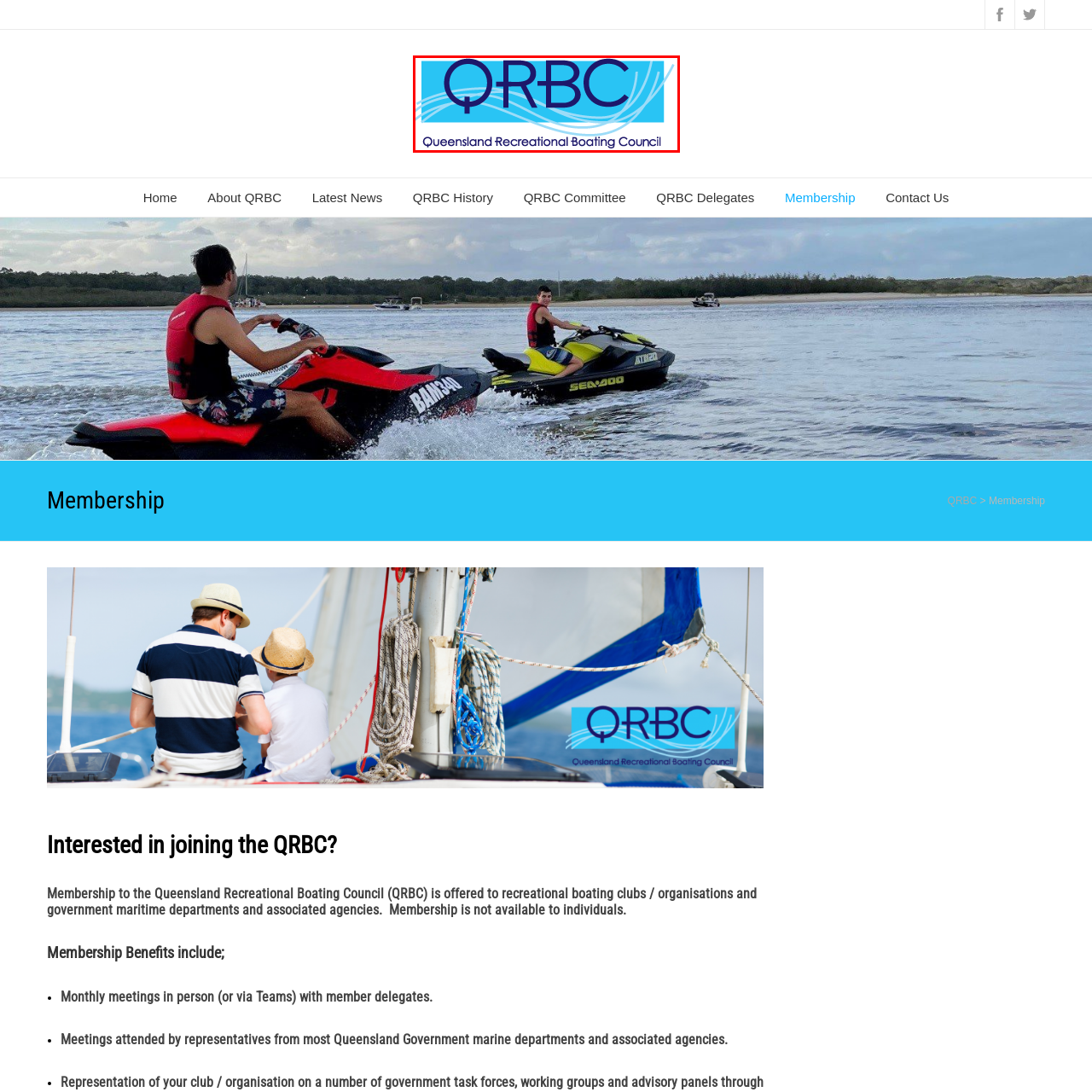Give an in-depth description of the image highlighted with the red boundary.

The image features the official logo of the Queensland Recreational Boating Council (QRBC). The logo is prominently displayed against a vibrant blue background, capturing the essence of the organization's focus on recreational boating. 

The acronym "QRBC" is rendered in bold, dark blue letters, emphasizing the council's identity, while the full name, "Queensland Recreational Boating Council," is presented in a sleek, modern font beneath it, enhancing readability and professionalism. Flowing lines in a lighter blue create a sense of movement, echoing the themes of water and boating that are central to the council's mission. Overall, the design reflects both the dynamic spirit of recreational boating and the QRBC’s commitment to supporting maritime activities within Queensland.